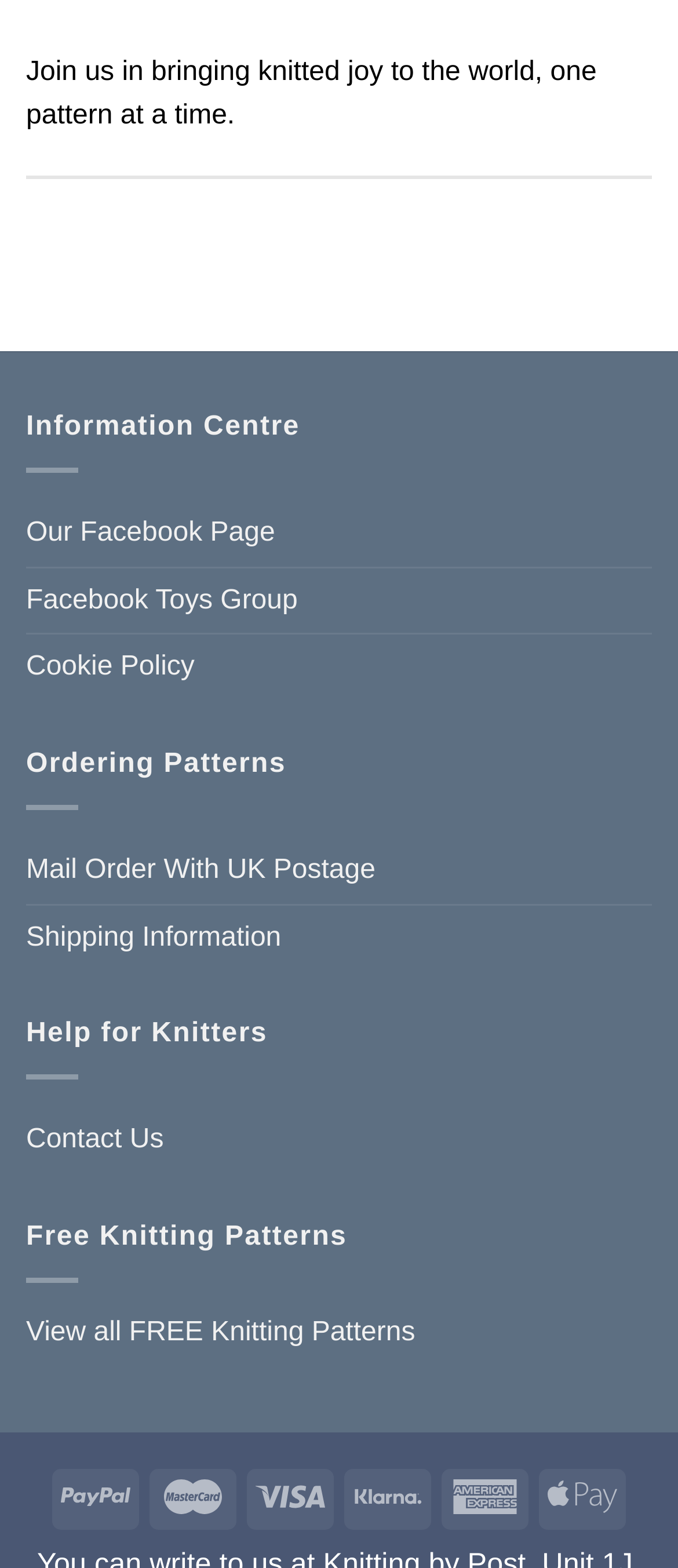Respond with a single word or phrase for the following question: 
How many images are present at the bottom of the webpage?

6